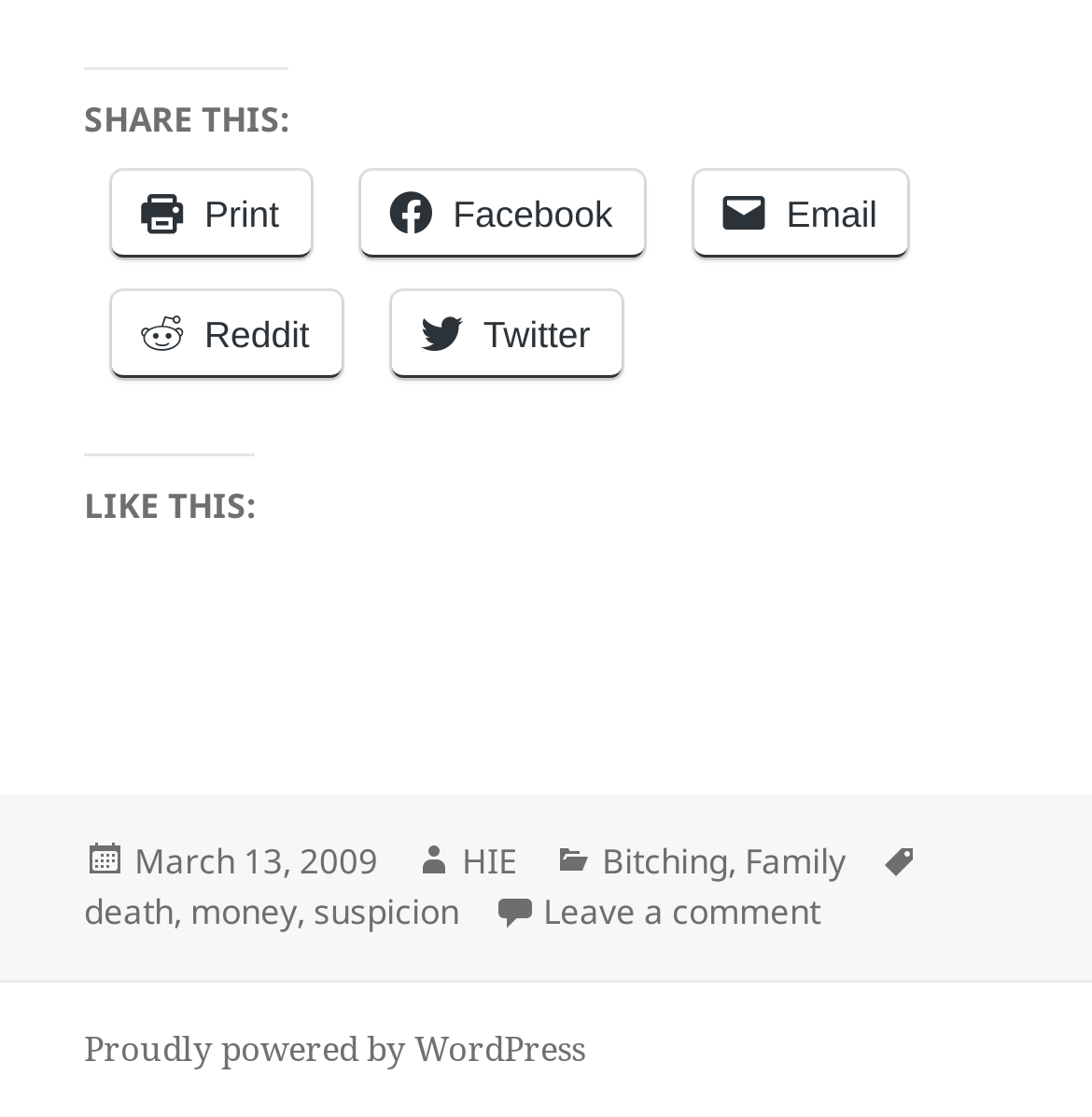Identify the bounding box coordinates of the clickable region required to complete the instruction: "Share on Facebook". The coordinates should be given as four float numbers within the range of 0 and 1, i.e., [left, top, right, bottom].

[0.33, 0.153, 0.589, 0.23]